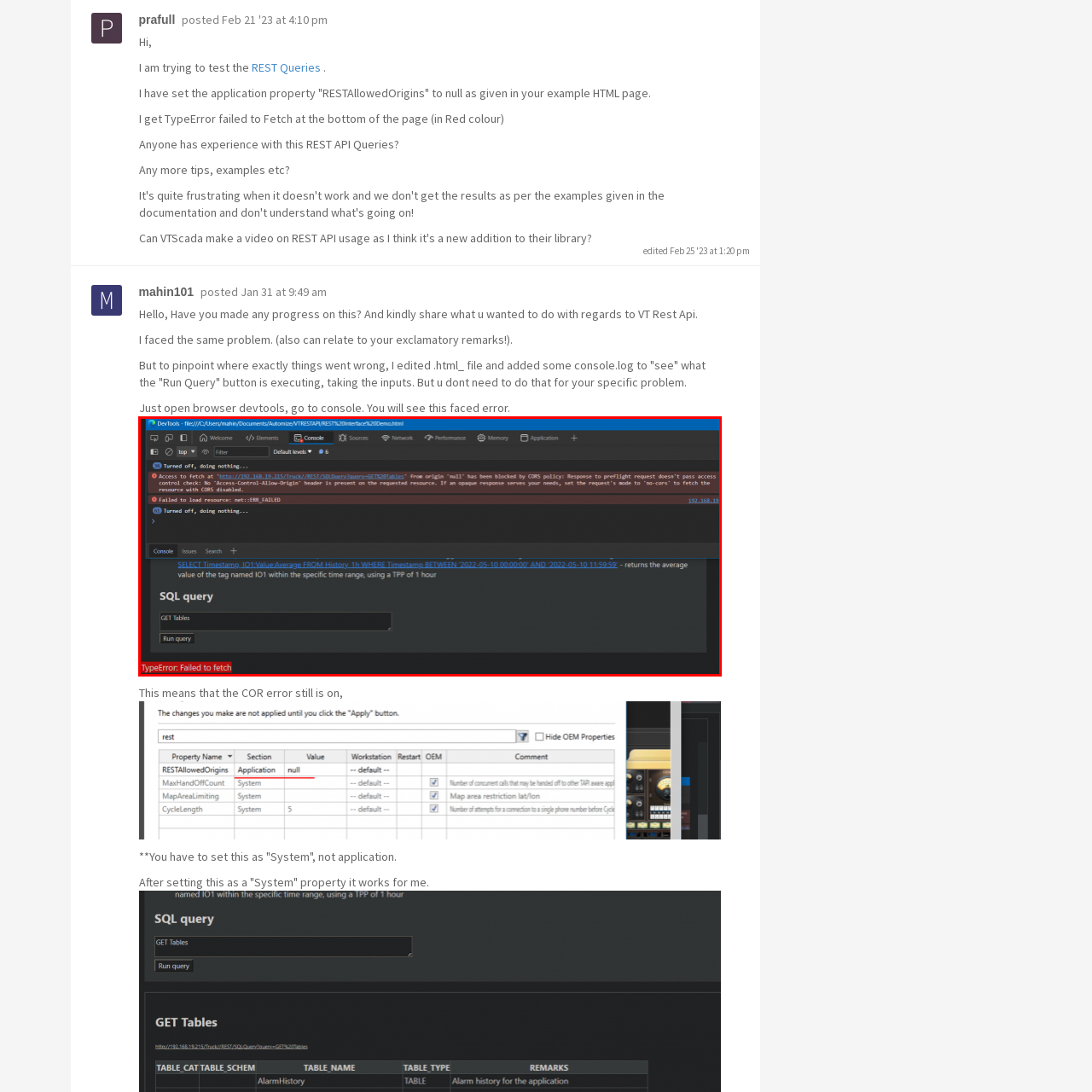Give an elaborate description of the visual elements within the red-outlined box.

The image depicts a view of a web browser's developer console, showcasing an error message related to a Cross-Origin Resource Sharing (CORS) policy issue. Prominently displayed are warnings indicating a failed attempt to fetch resources, specifically mentioning that a request from the origin has been blocked due to the absence of the appropriate "Access-Control-Allow-Origin" header. This situation arises when attempting to access a REST API, as illustrated by the SQL query and the context of fetching data from a database.

The console also highlights additional information, including SQL commands intended to retrieve averages from a historical data table, further underscoring the challenges faced while trying to implement REST API queries in a specific context. The error message "TypeError: Failed to fetch" serves as a focal point, clearly indicating the interruption in executing the desired actions within the application. Overall, the image captures a technical debugging scenario faced by developers working with web APIs.